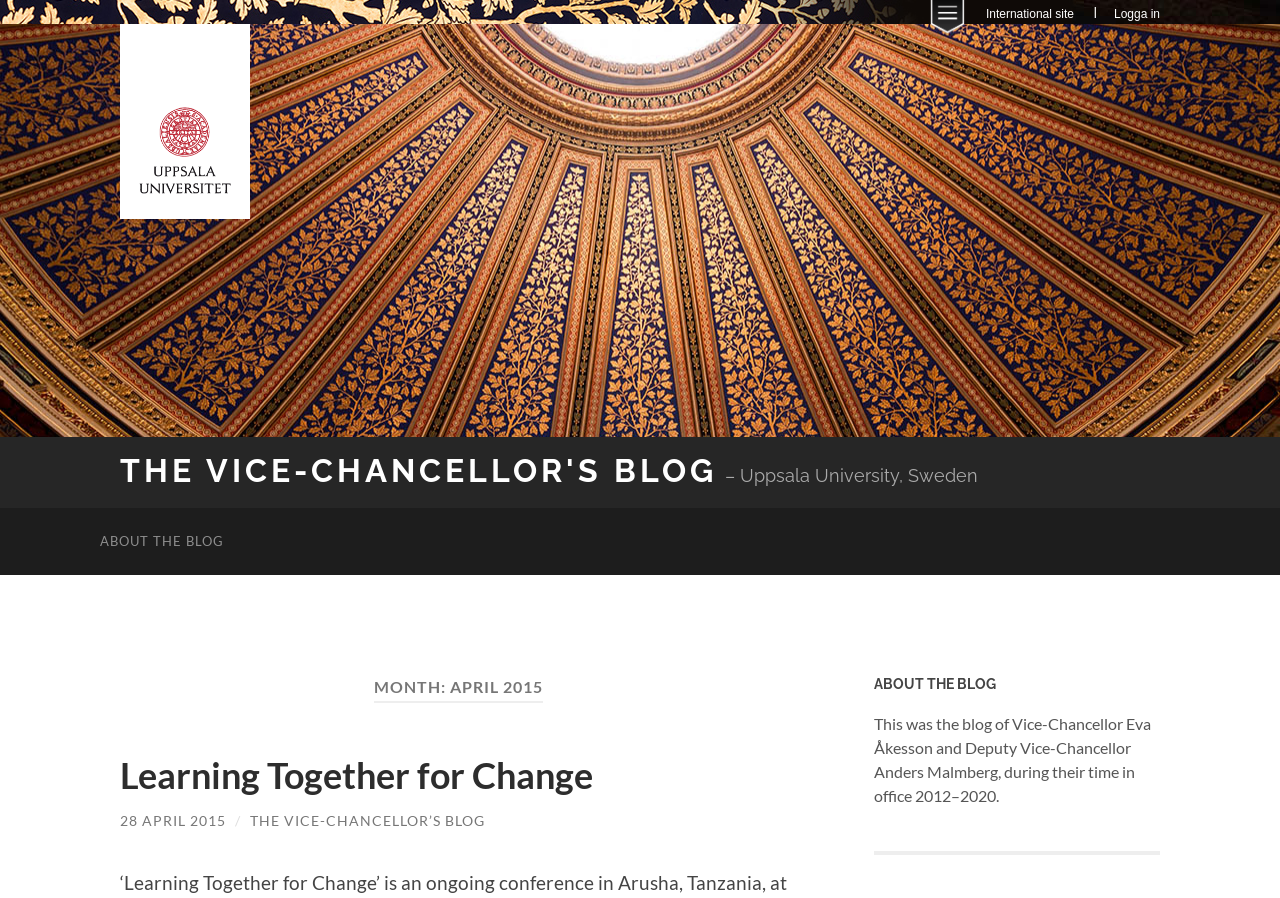Based on the element description S1857, identify the bounding box coordinates for the UI element. The coordinates should be in the format (top-left x, top-left y, bottom-right x, bottom-right y) and within the 0 to 1 range.

None